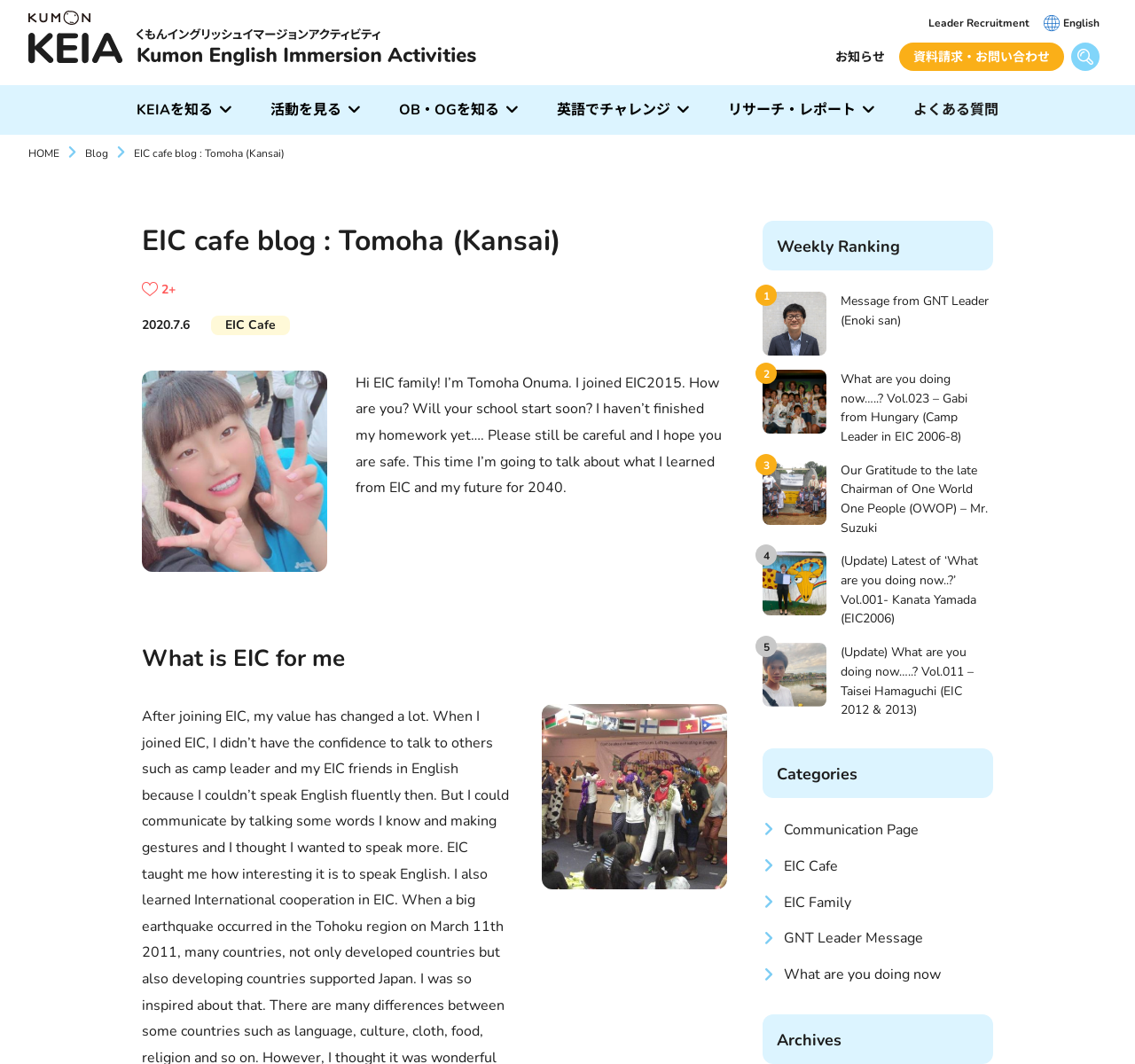Determine the bounding box coordinates of the UI element that matches the following description: "alt="KUMON English Immersion Activities くもんイングリッシュイマージョンアクティビティ"". The coordinates should be four float numbers between 0 and 1 in the format [left, top, right, bottom].

[0.025, 0.027, 0.42, 0.062]